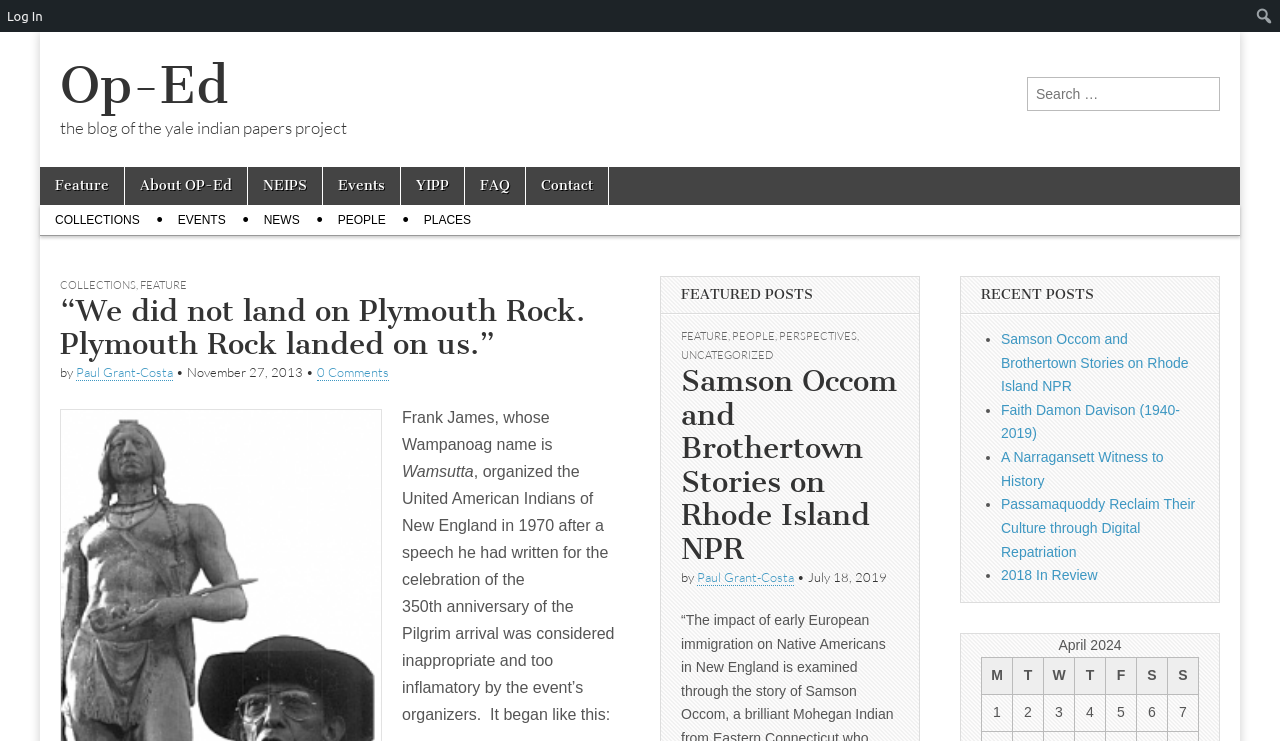Specify the bounding box coordinates of the region I need to click to perform the following instruction: "Log in to the website". The coordinates must be four float numbers in the range of 0 to 1, i.e., [left, top, right, bottom].

[0.0, 0.0, 0.04, 0.043]